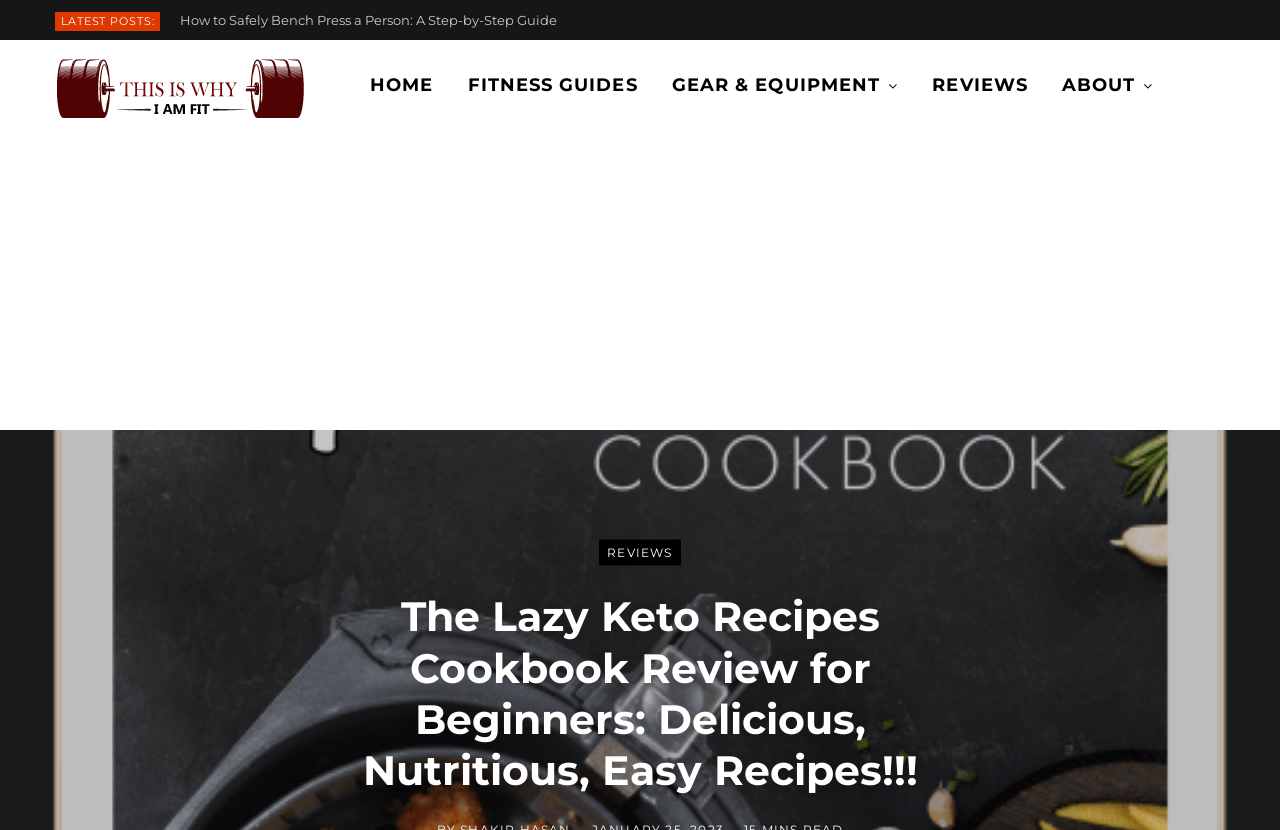Determine the bounding box coordinates of the clickable element necessary to fulfill the instruction: "read the 'LATEST POSTS:' section". Provide the coordinates as four float numbers within the 0 to 1 range, i.e., [left, top, right, bottom].

[0.048, 0.017, 0.121, 0.034]